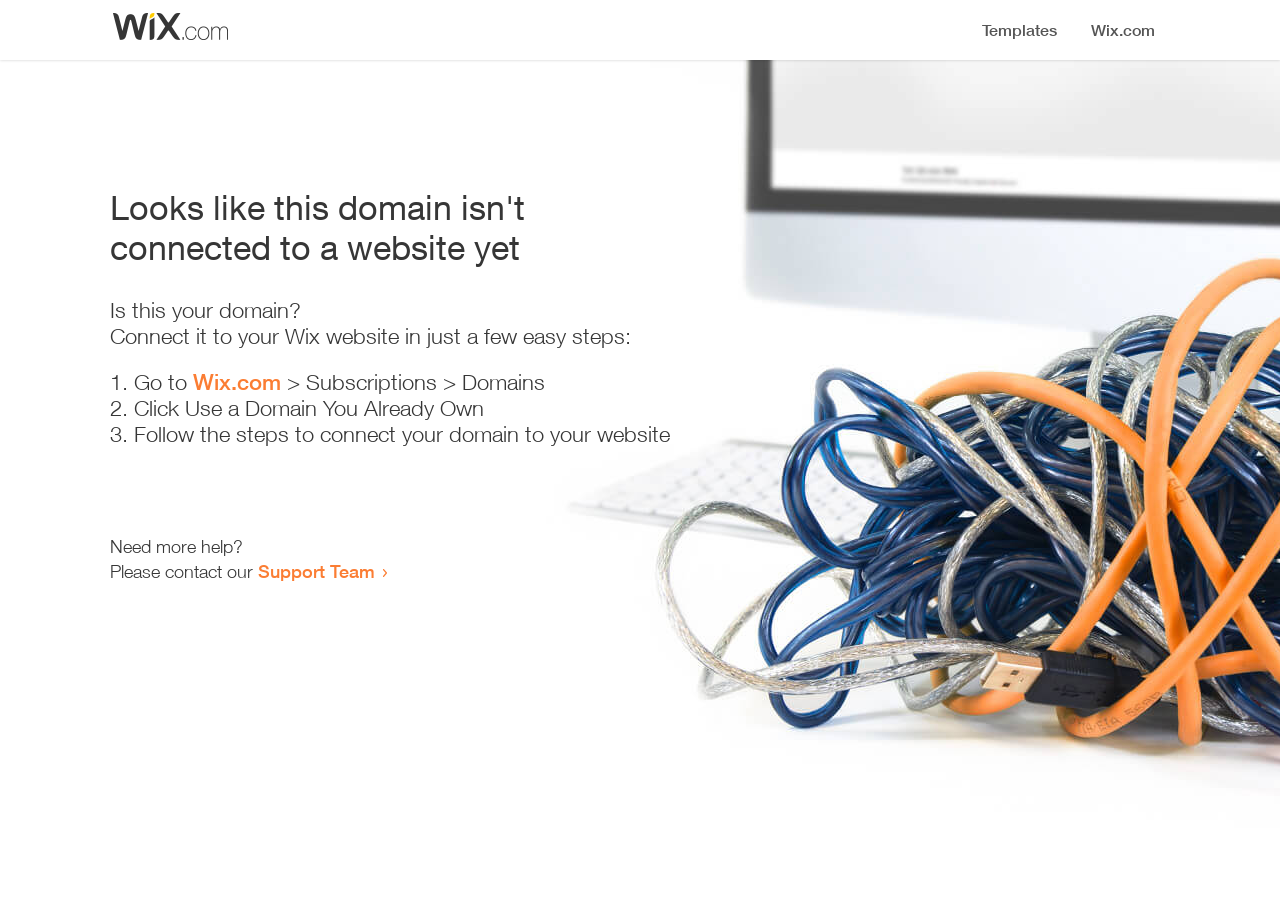What is the first step to connect the domain to a website?
Using the image as a reference, deliver a detailed and thorough answer to the question.

According to the instructions on the webpage, the first step to connect the domain to a website is to go to Wix.com, which is linked from the webpage.